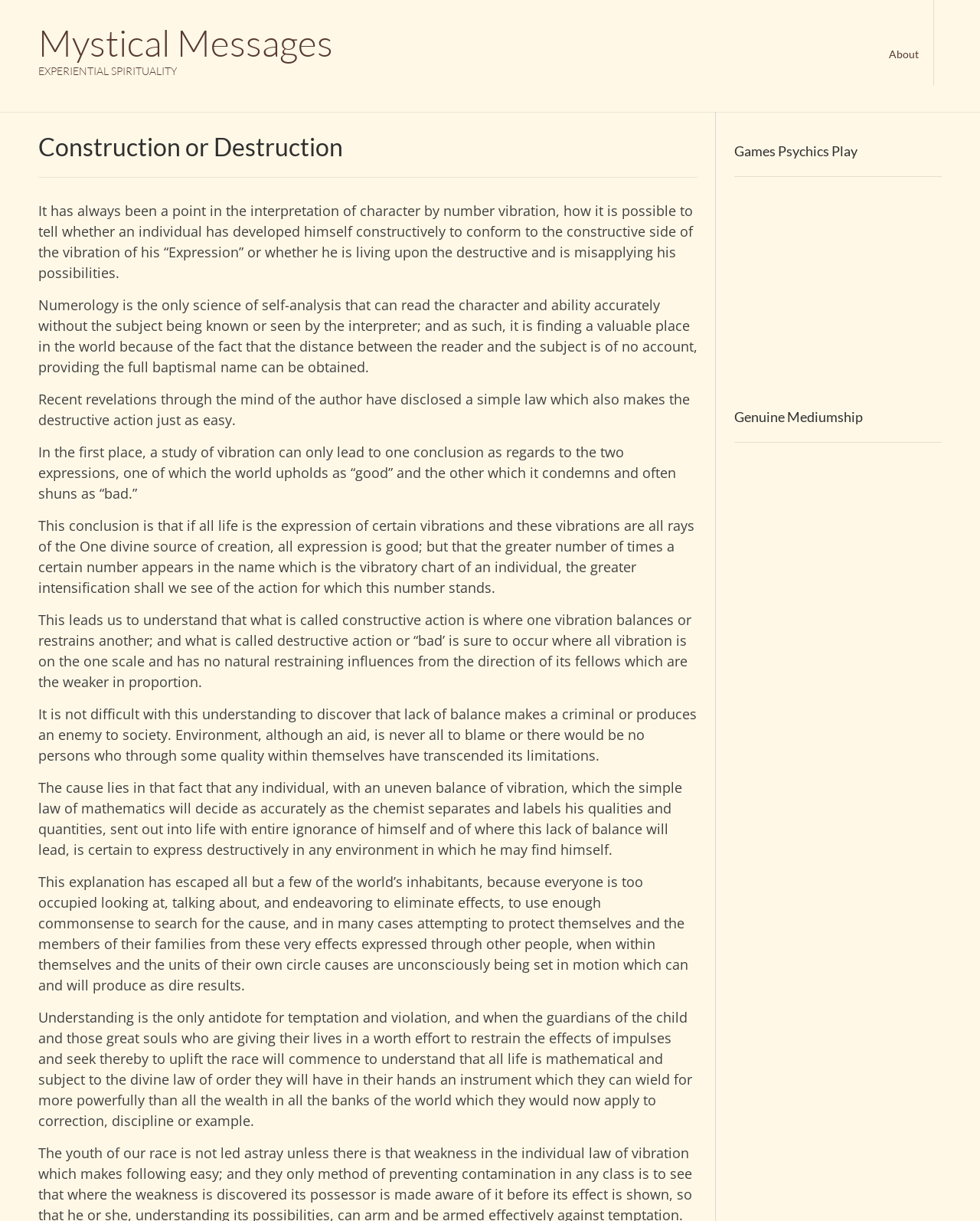Using the image as a reference, answer the following question in as much detail as possible:
What is the relationship between vibration and expression?

The webpage explains that vibration can lead to either constructive or destructive expression, and that the balance of vibration is crucial in determining the outcome. It suggests that an uneven balance of vibration can lead to destructive expression, while a balanced vibration can lead to constructive expression.